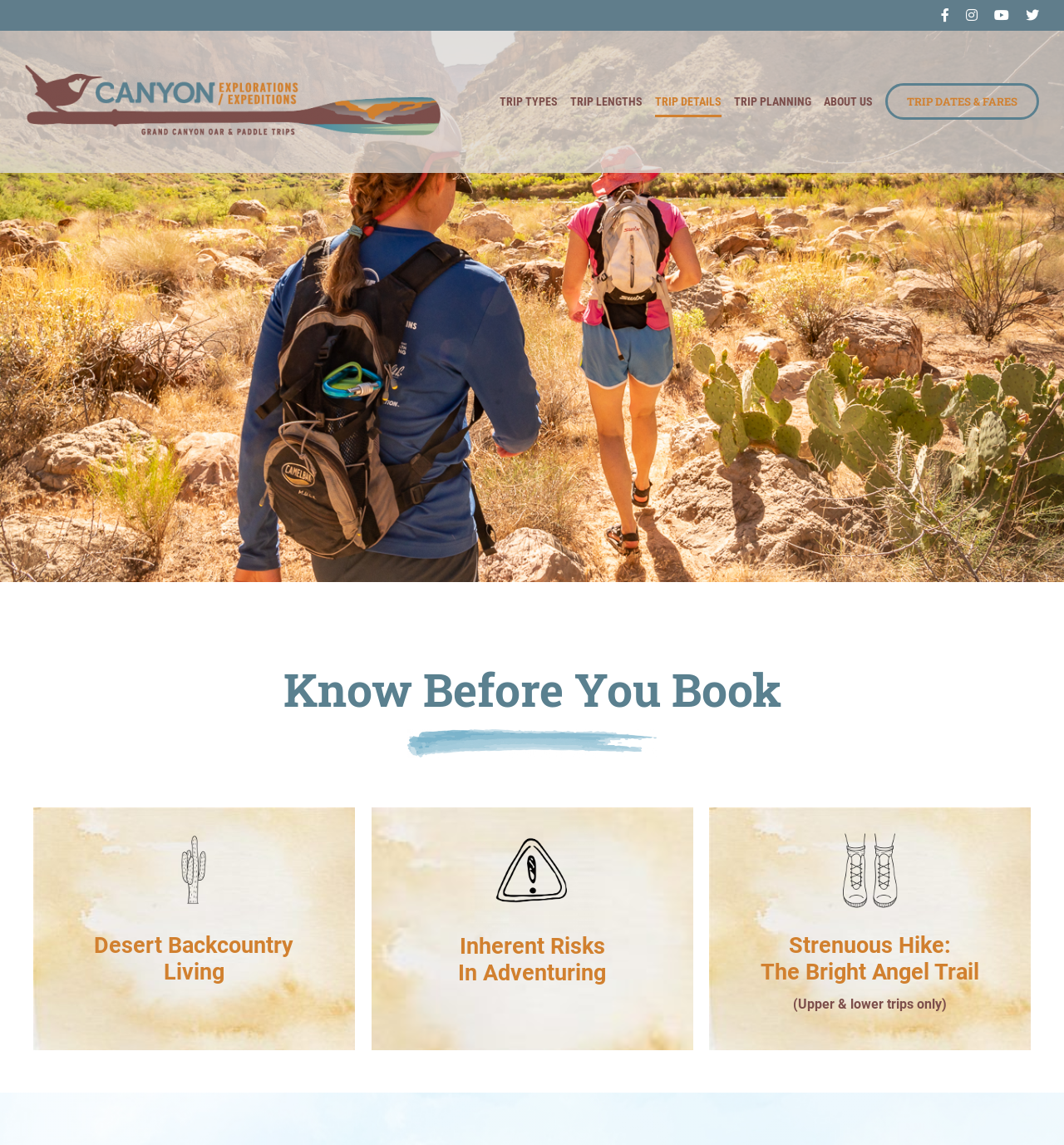What is the logo of Canyon Explorations?
Answer the question with just one word or phrase using the image.

Canyon Explorations Logo